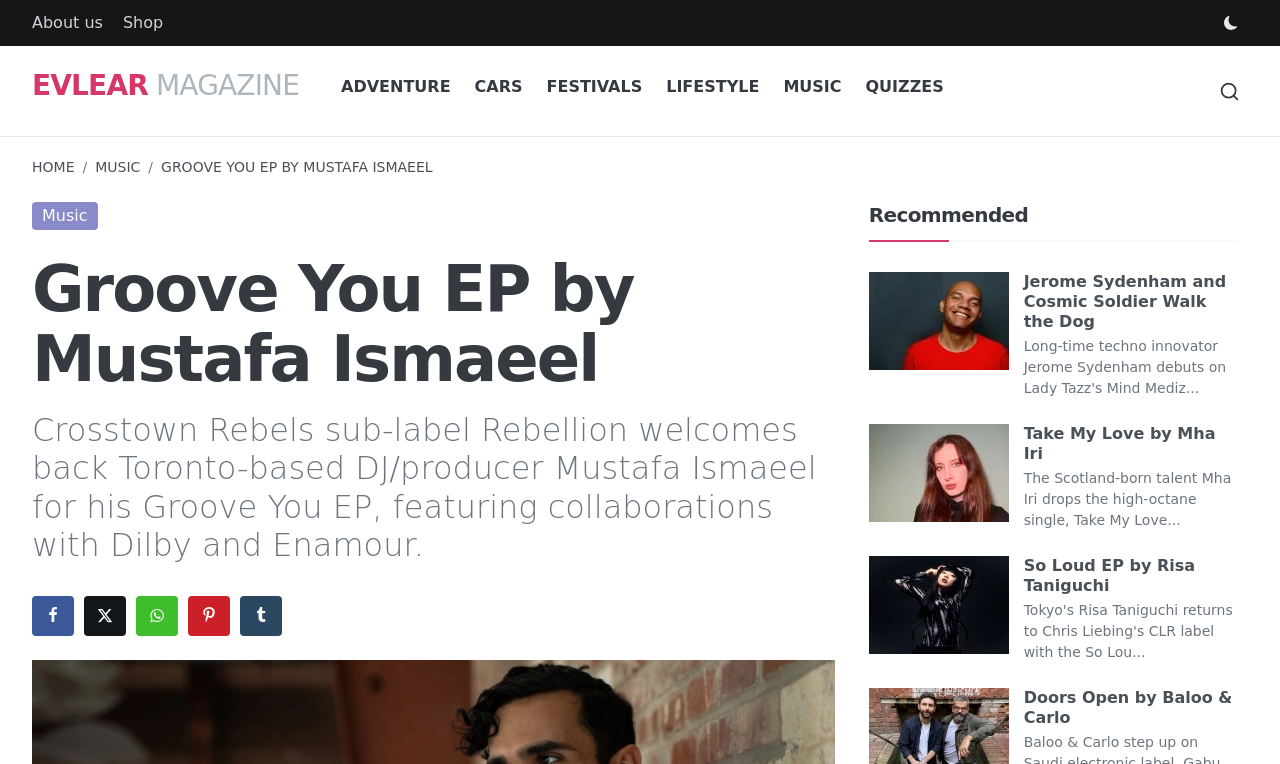Identify the bounding box coordinates for the UI element mentioned here: "Evlear Magazine". Provide the coordinates as four float values between 0 and 1, i.e., [left, top, right, bottom].

[0.025, 0.091, 0.234, 0.134]